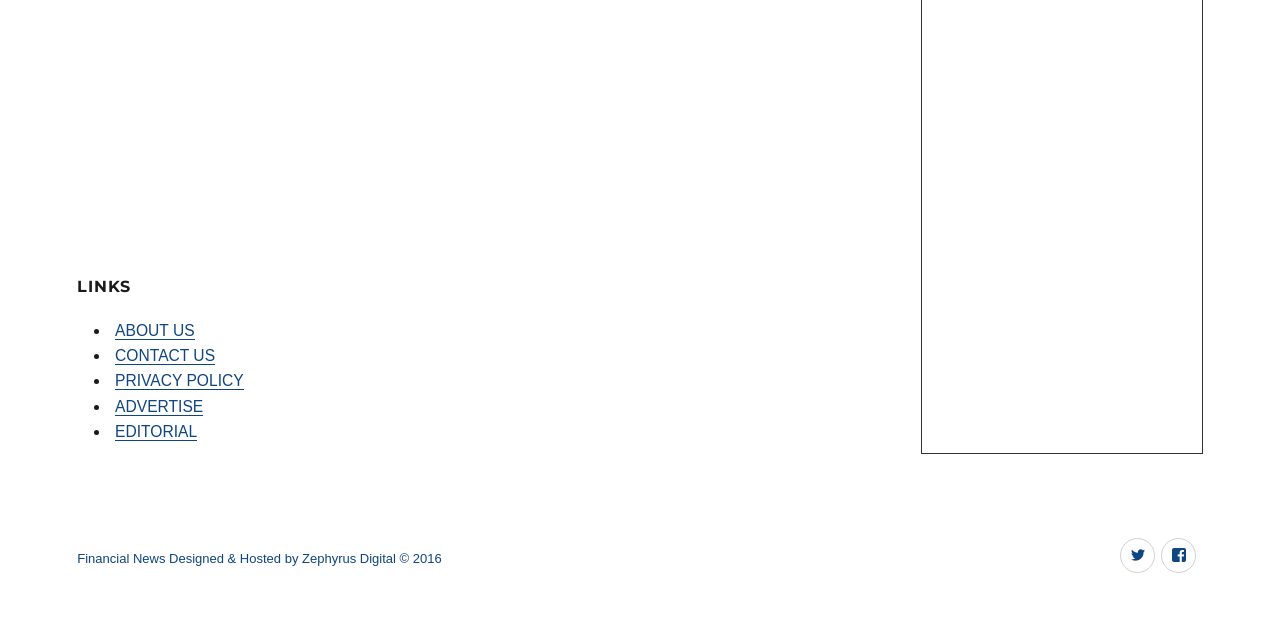Show the bounding box coordinates of the element that should be clicked to complete the task: "Explore the article about compostable biodegradable trash bags".

None